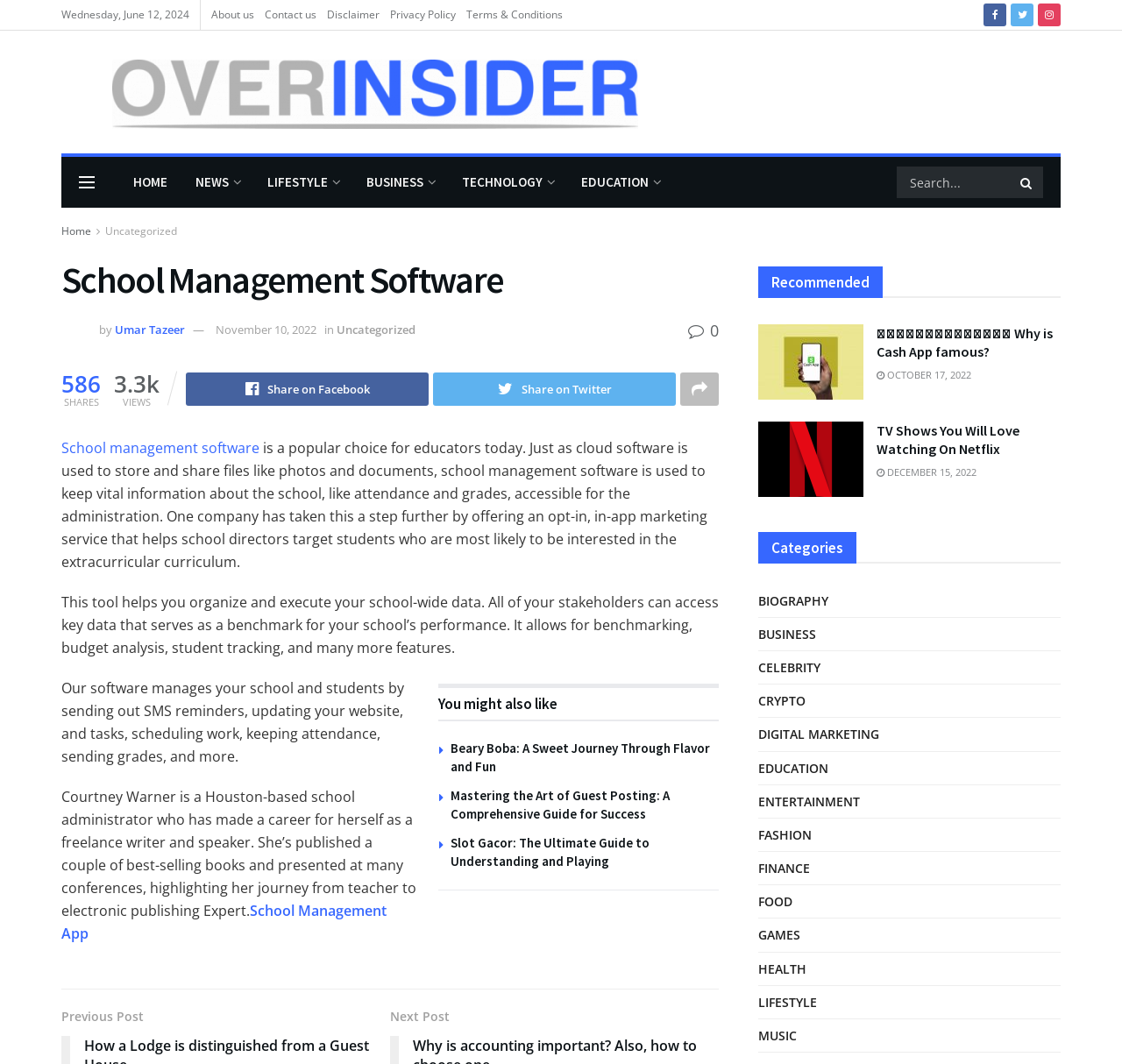Determine the bounding box coordinates of the region to click in order to accomplish the following instruction: "Learn more about the author". Provide the coordinates as four float numbers between 0 and 1, specifically [left, top, right, bottom].

[0.055, 0.74, 0.371, 0.865]